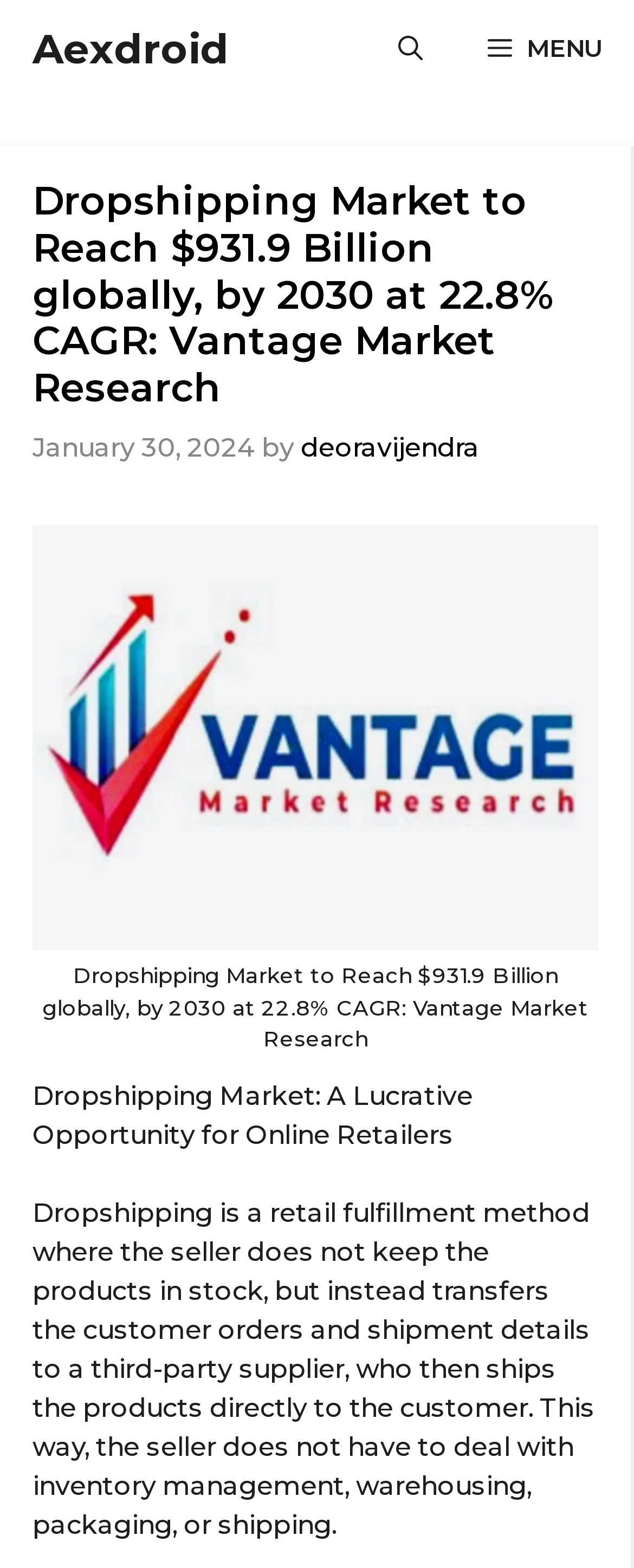Using floating point numbers between 0 and 1, provide the bounding box coordinates in the format (top-left x, top-left y, bottom-right x, bottom-right y). Locate the UI element described here: Aexdroid

[0.051, 0.0, 0.362, 0.062]